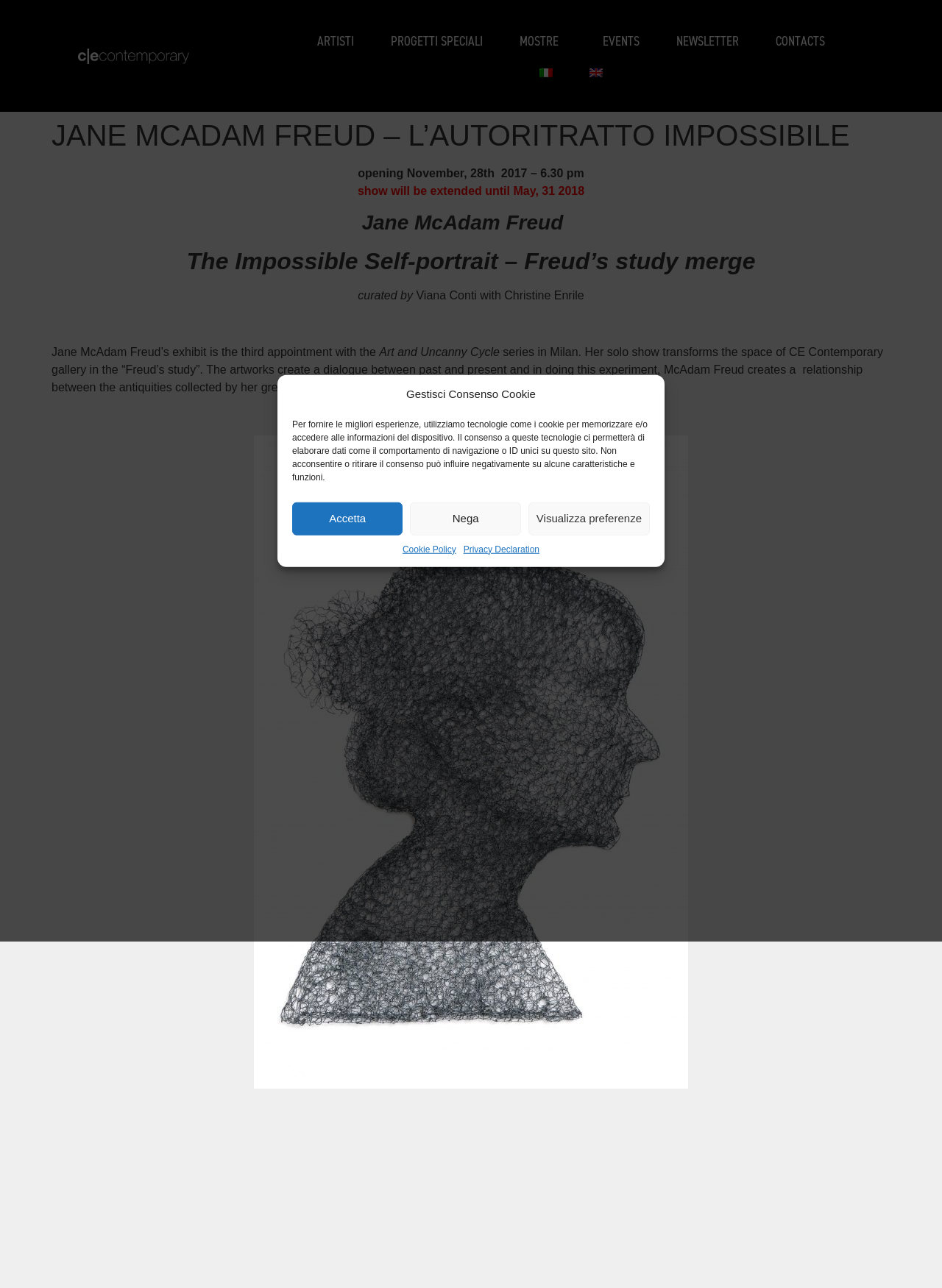Provide a single word or phrase answer to the question: 
Who curated the exhibition?

Viana Conti with Christine Enrile